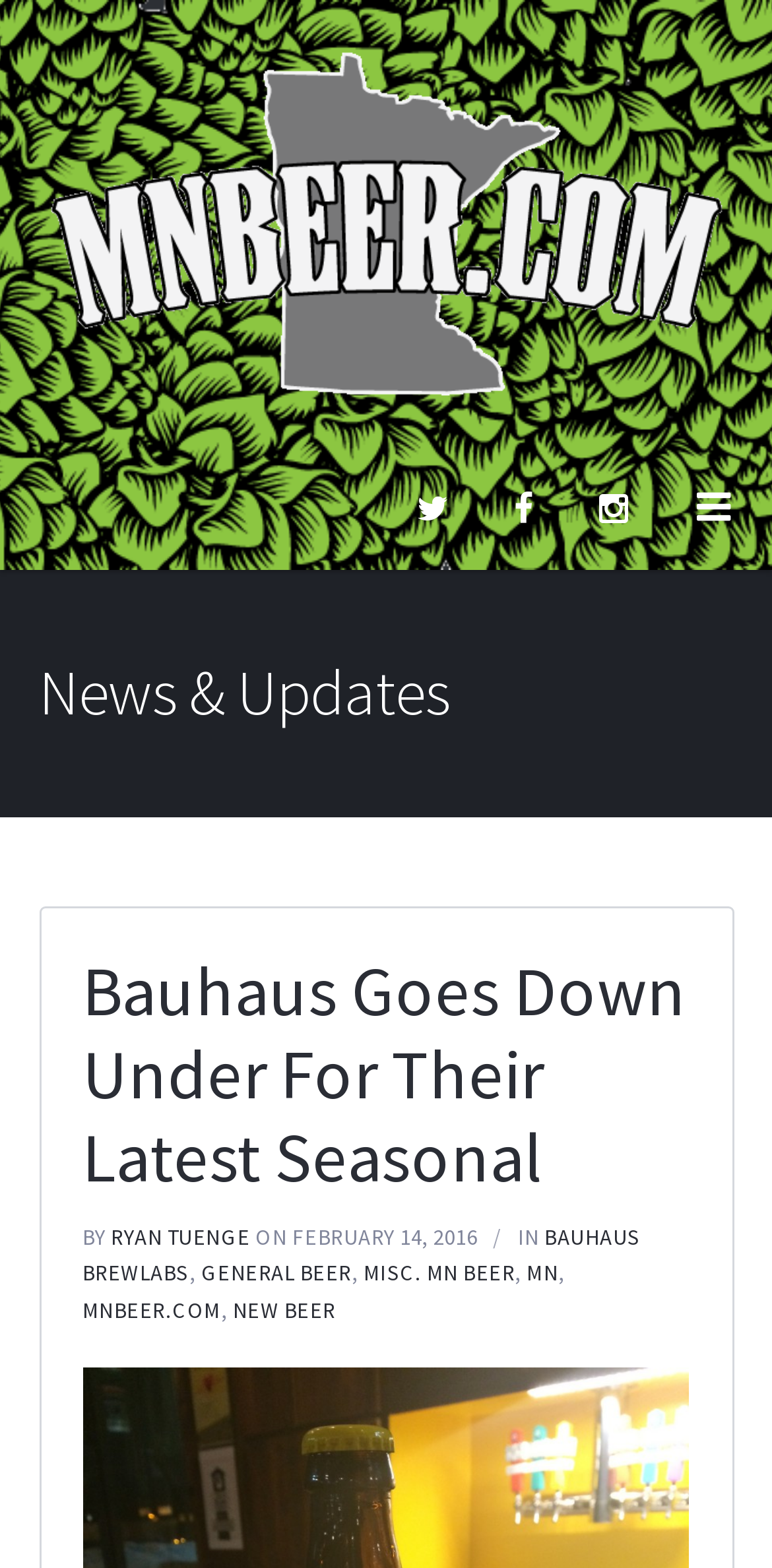Determine the bounding box of the UI component based on this description: "misc. mn beer". The bounding box coordinates should be four float values between 0 and 1, i.e., [left, top, right, bottom].

[0.471, 0.803, 0.667, 0.821]